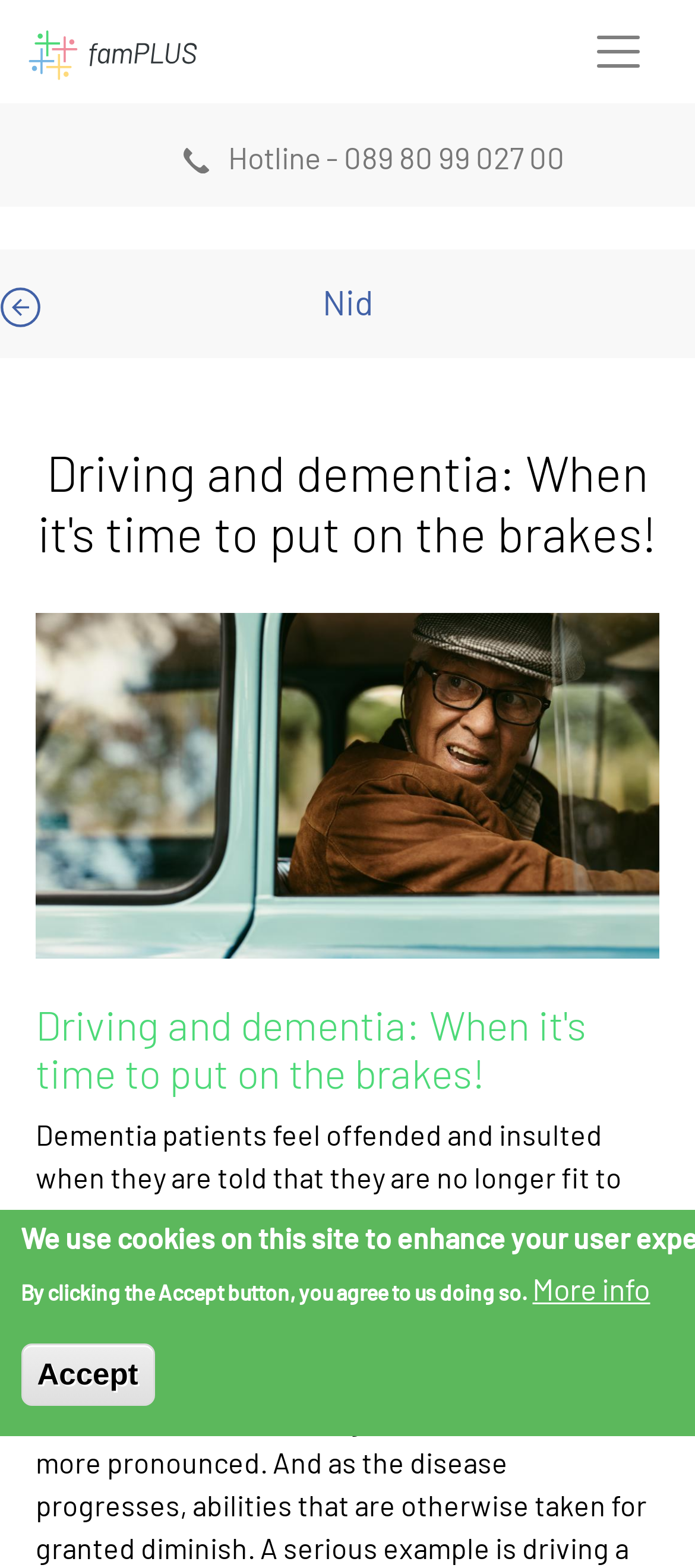Identify the bounding box of the HTML element described as: "Accept".

[0.03, 0.856, 0.222, 0.897]